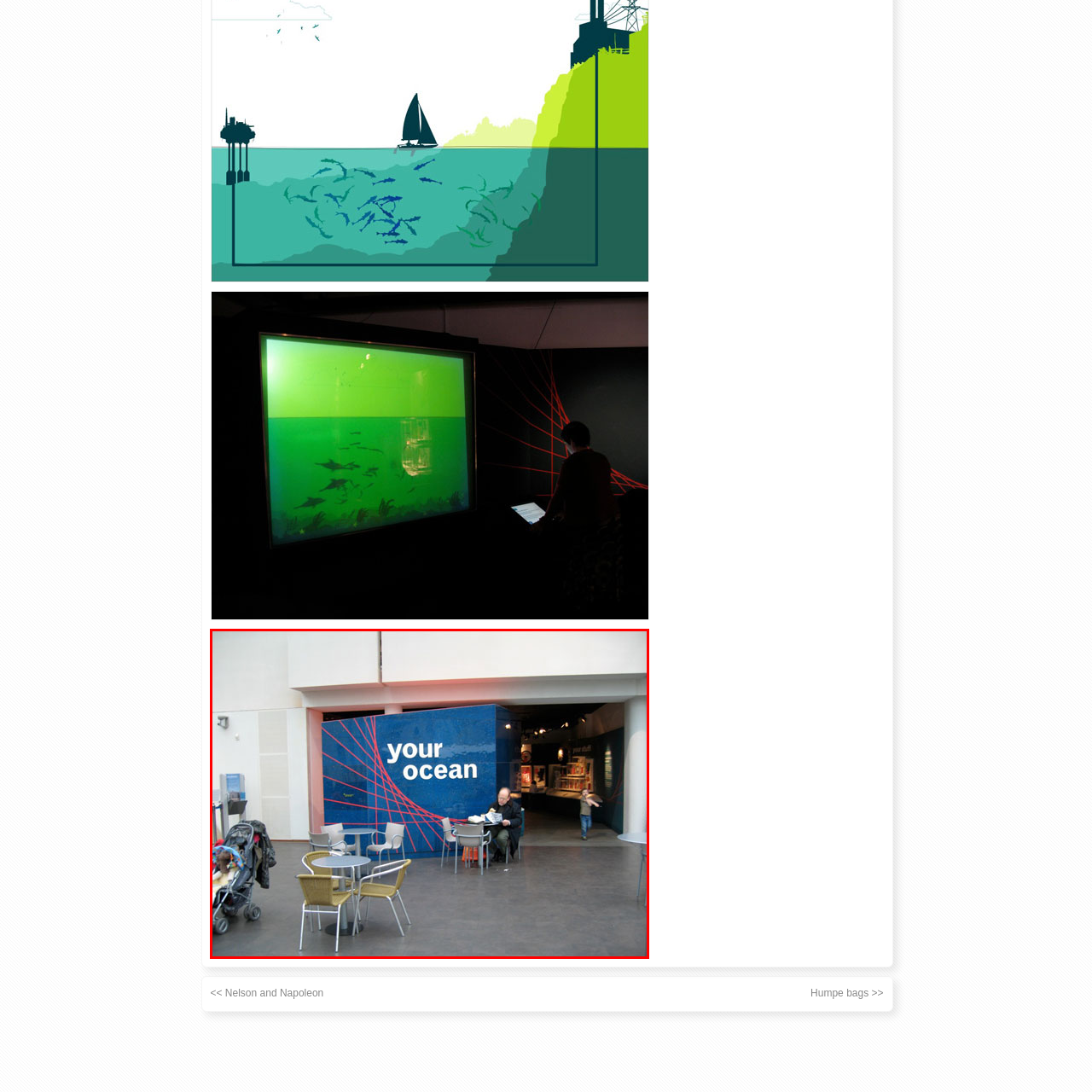Direct your attention to the image enclosed by the red boundary, What is the man doing in the image? 
Answer concisely using a single word or phrase.

Reading